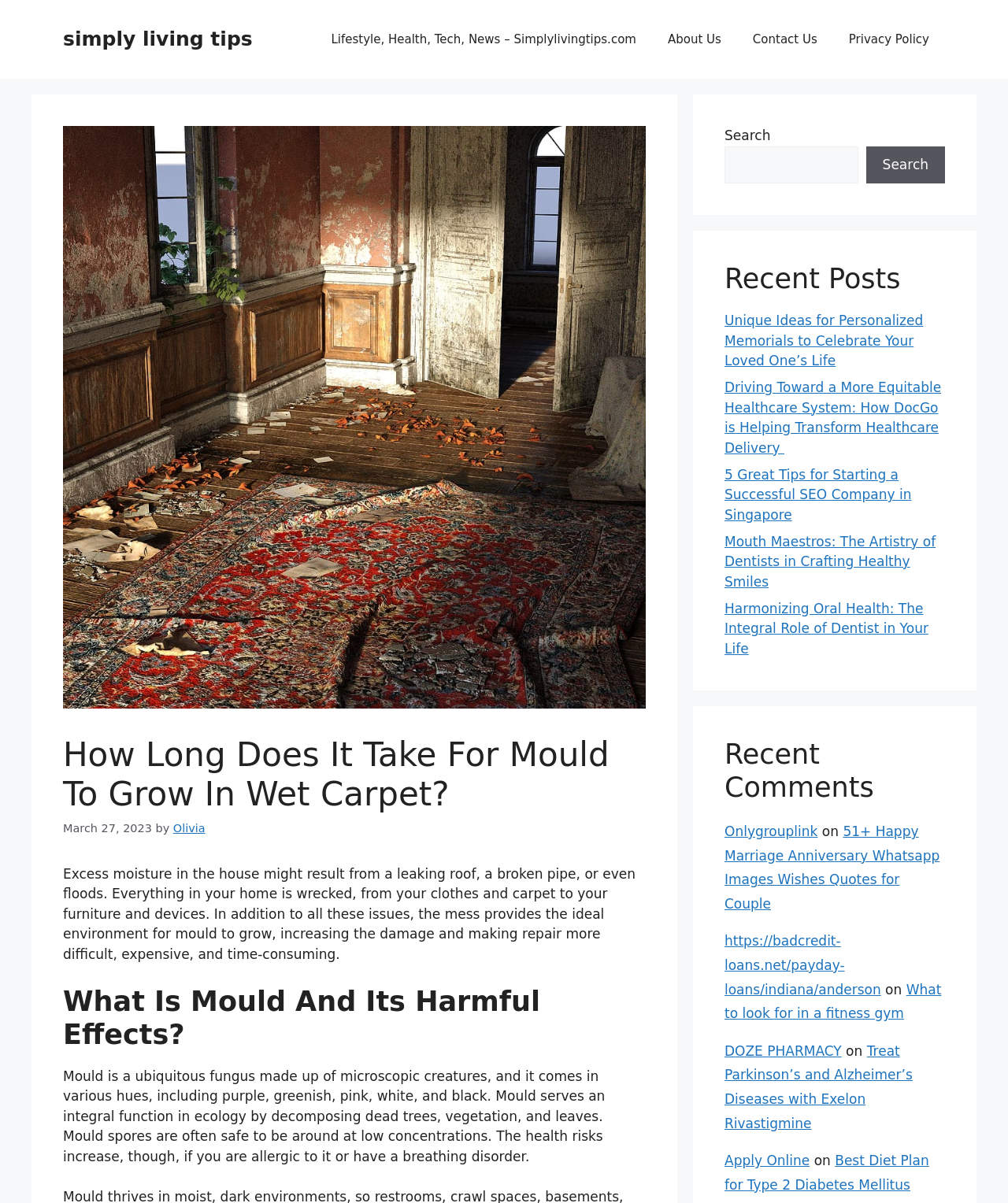Please identify the bounding box coordinates of where to click in order to follow the instruction: "Visit the page about personalized memorials".

[0.719, 0.26, 0.916, 0.306]